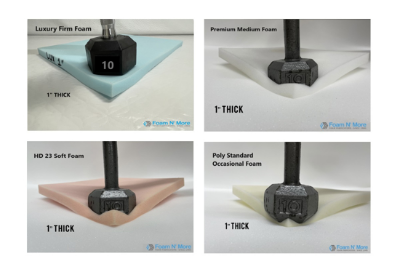Give a one-word or one-phrase response to the question:
What is the color of the HD 23 Soft Foam?

Light pink